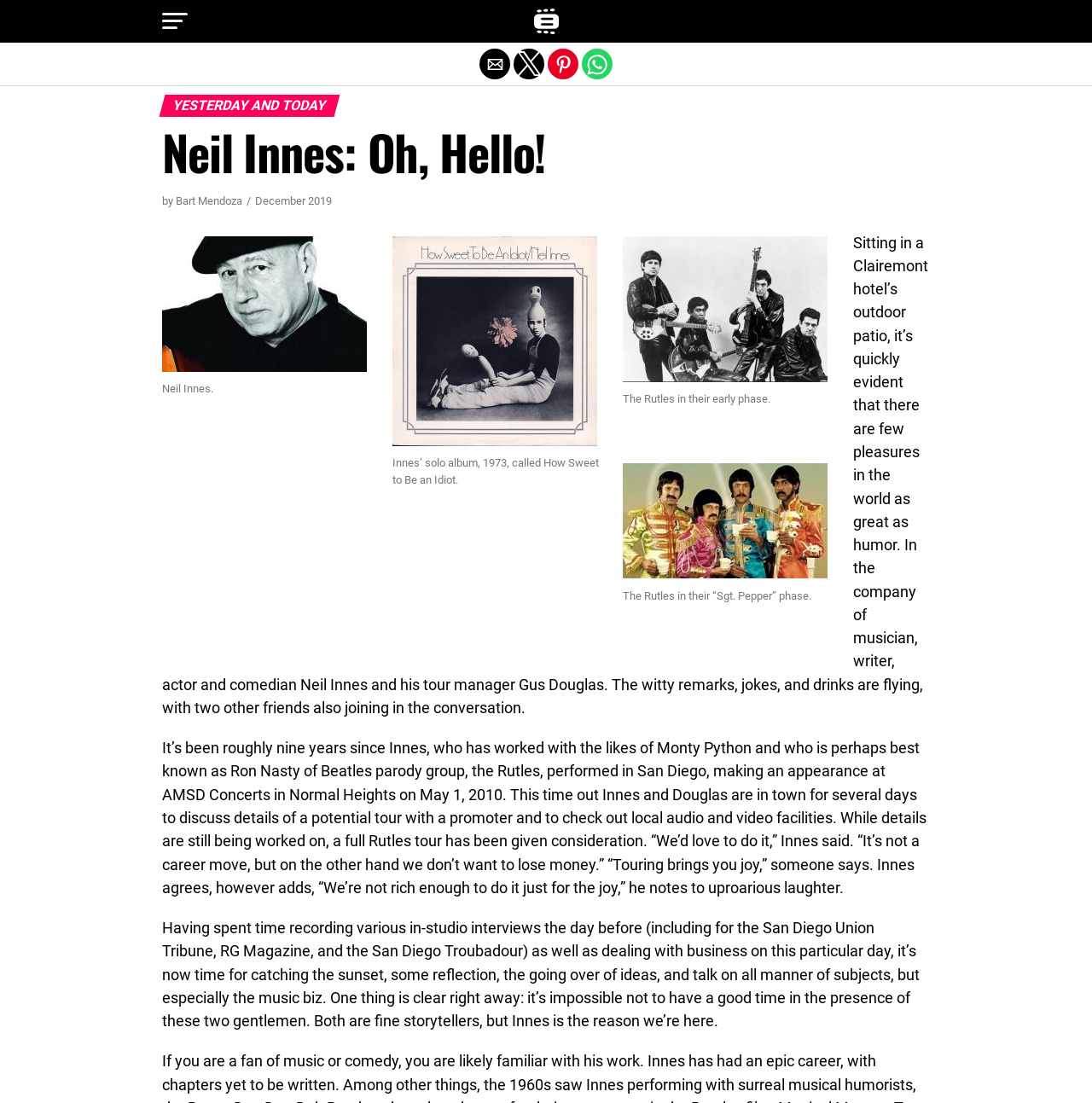Identify the bounding box coordinates for the UI element described as: "parent_node: Neil Innes.". The coordinates should be provided as four floats between 0 and 1: [left, top, right, bottom].

[0.148, 0.328, 0.336, 0.339]